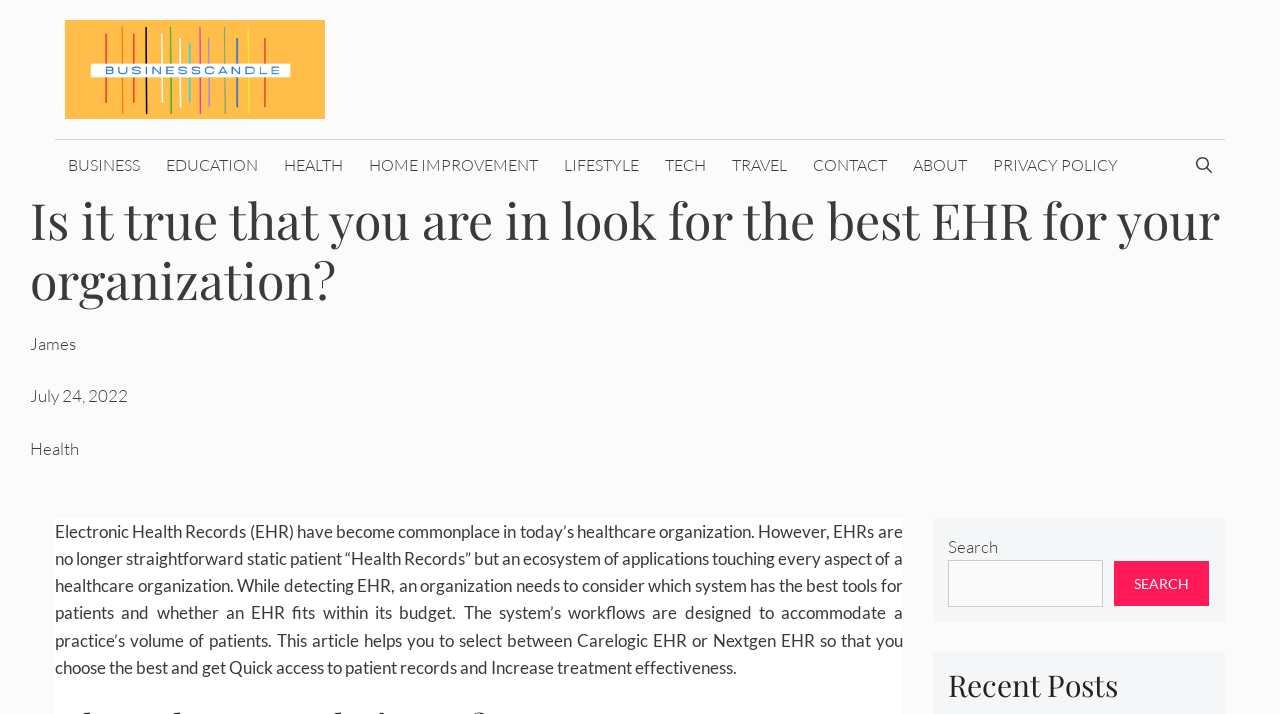Locate the bounding box coordinates of the item that should be clicked to fulfill the instruction: "Open Search Bar".

[0.924, 0.196, 0.957, 0.266]